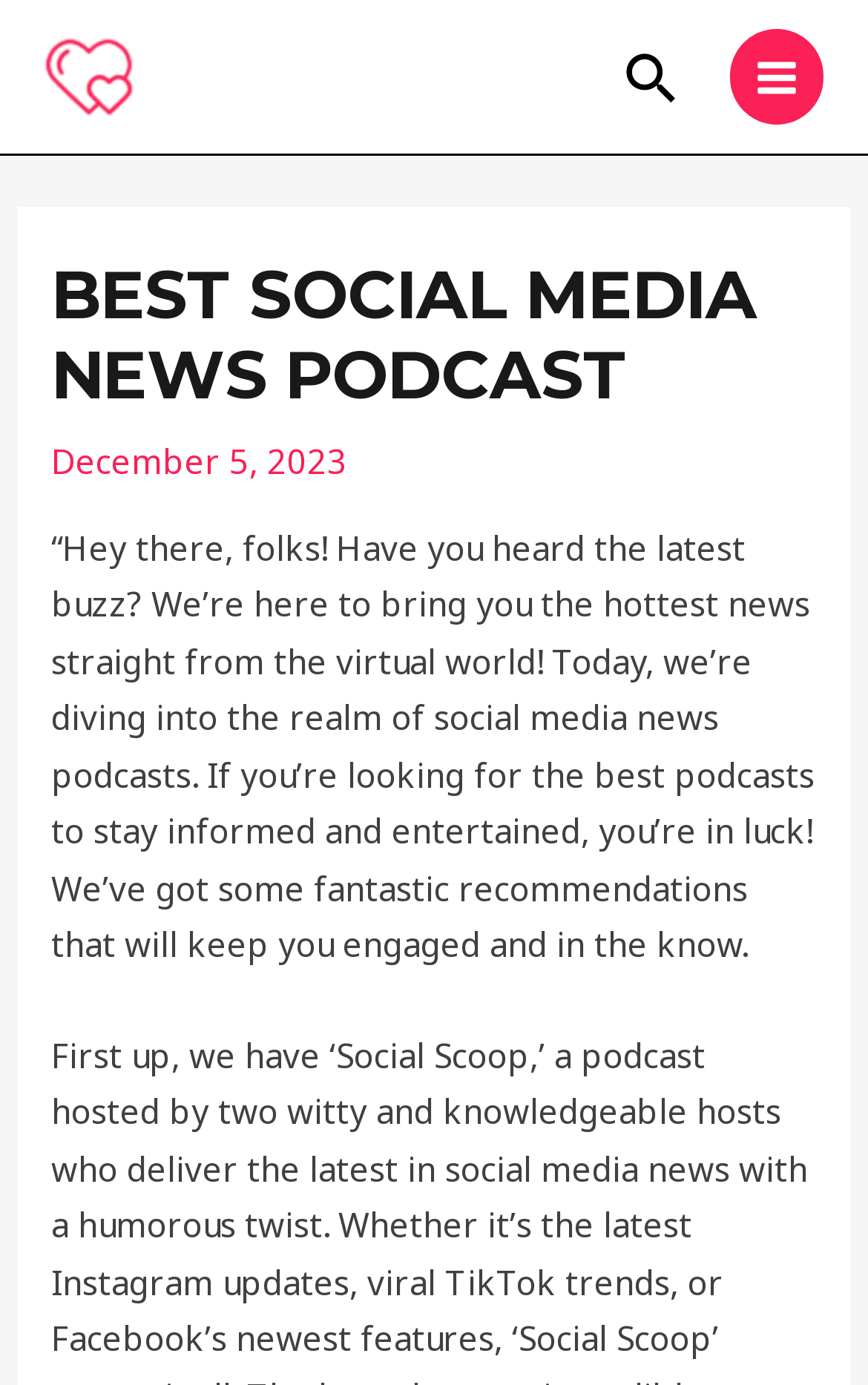What is the topic of the text on the webpage?
Answer the question in as much detail as possible.

I determined the topic of the text on the webpage by reading the StaticText element with bounding box coordinates [0.059, 0.379, 0.939, 0.698] which mentions 'social media news podcasts' and provides a brief introduction to the topic.